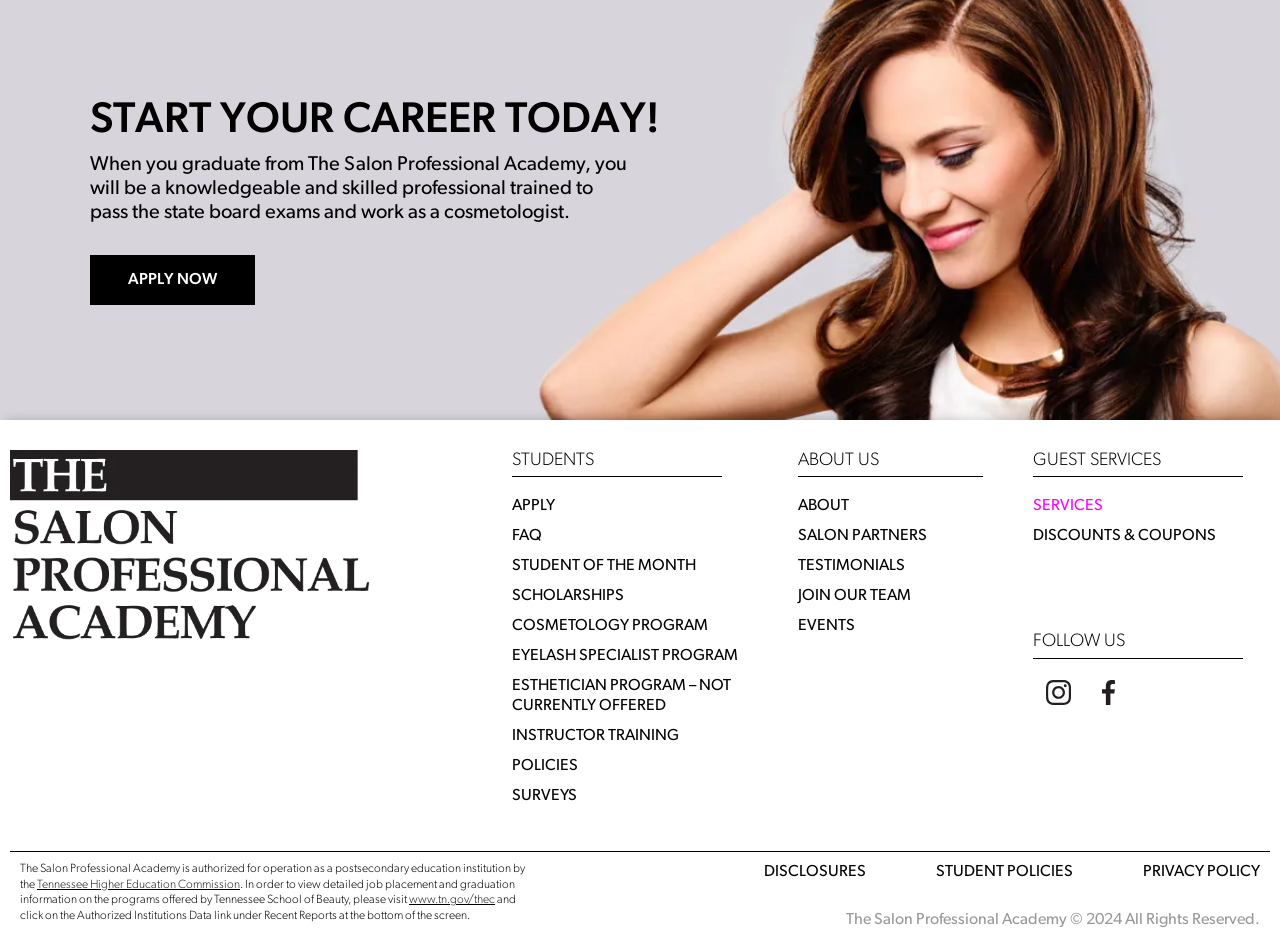Determine the bounding box coordinates of the clickable element to complete this instruction: "View disclosures". Provide the coordinates in the format of four float numbers between 0 and 1, [left, top, right, bottom].

[0.597, 0.909, 0.677, 0.931]